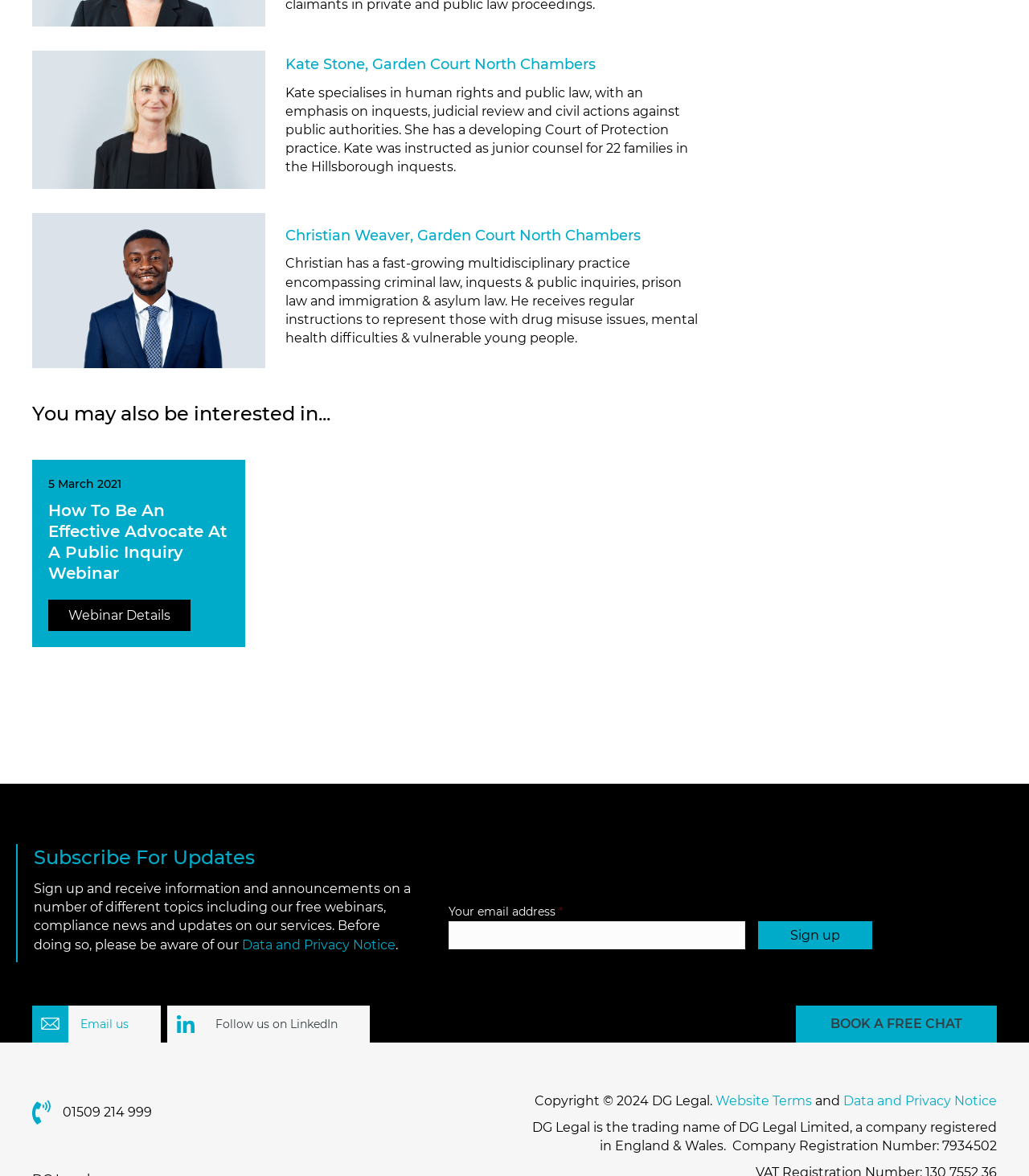What is Kate Stone's area of specialization? Examine the screenshot and reply using just one word or a brief phrase.

human rights and public law